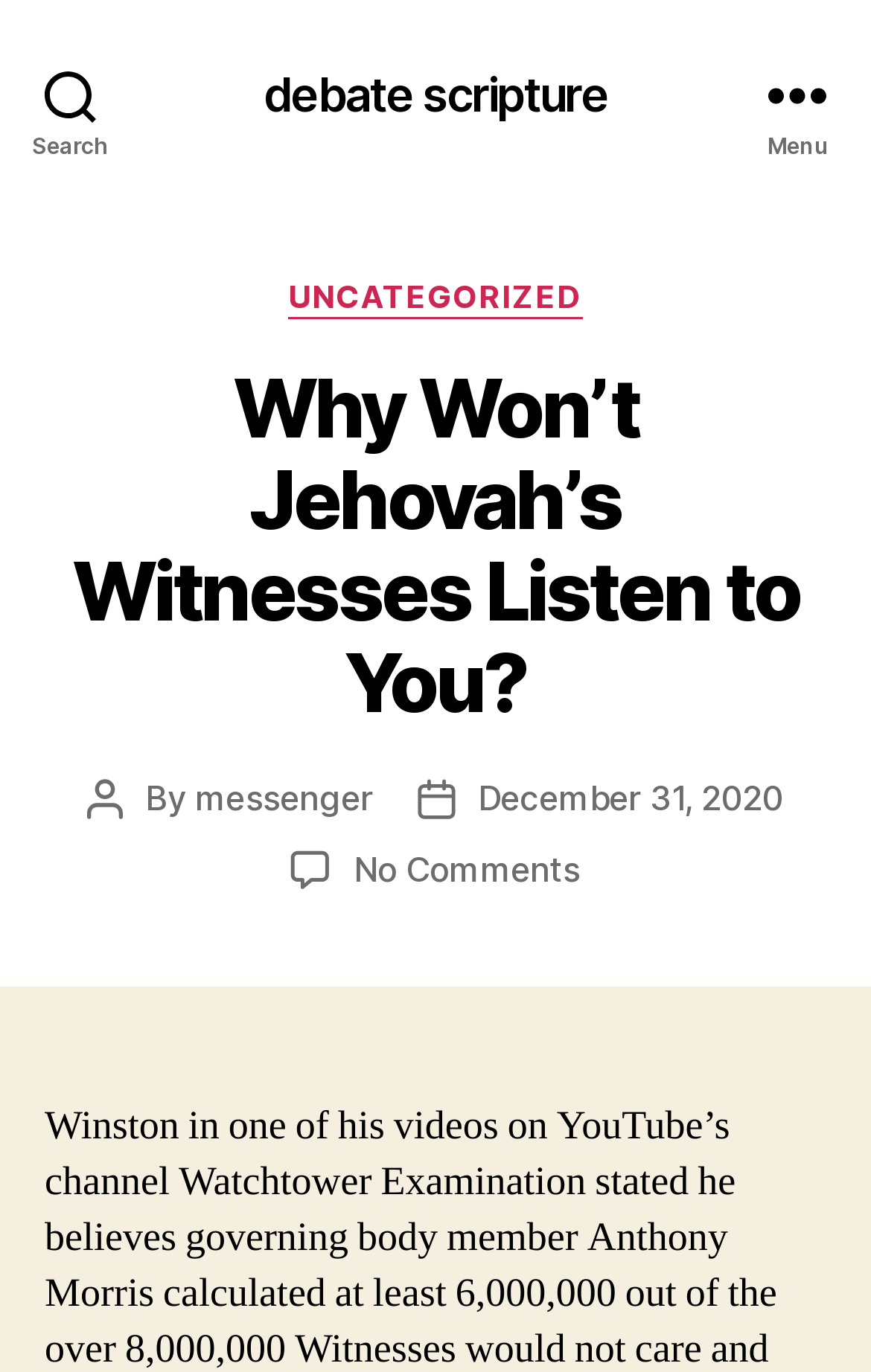Who is the author of the current post?
Relying on the image, give a concise answer in one word or a brief phrase.

messenger